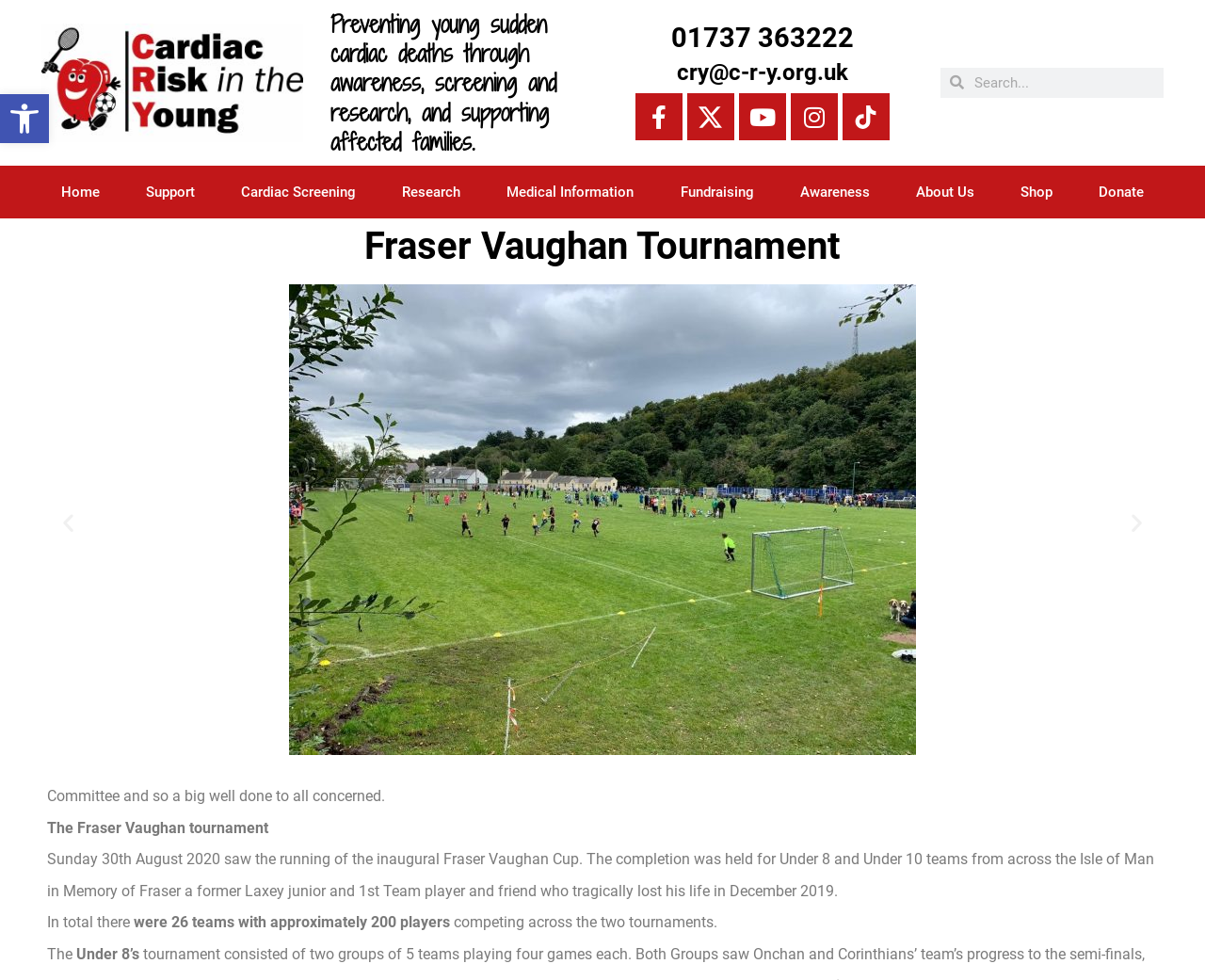Find the bounding box coordinates of the area to click in order to follow the instruction: "Go to the Home page".

[0.031, 0.169, 0.102, 0.223]